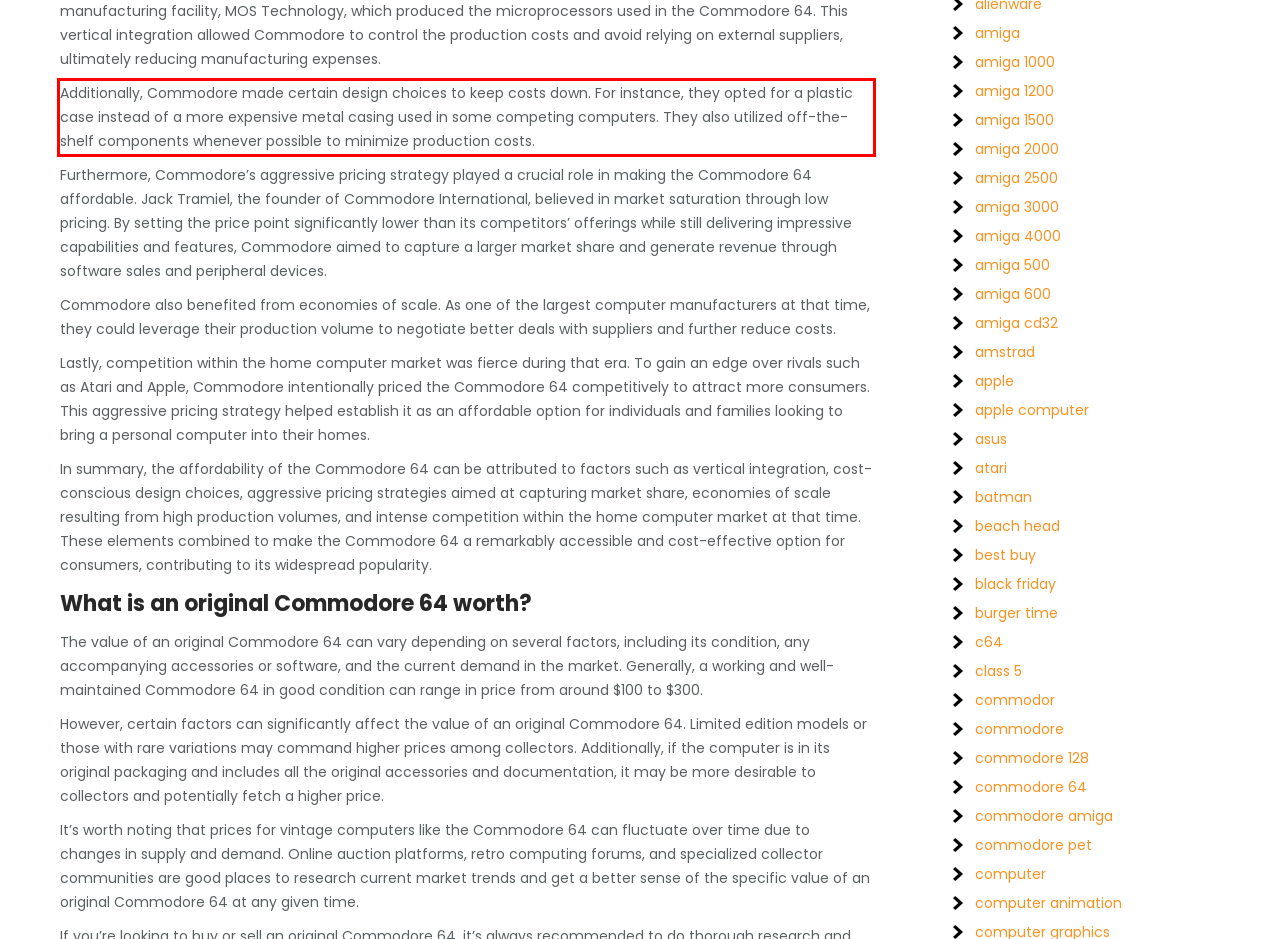Given a screenshot of a webpage containing a red rectangle bounding box, extract and provide the text content found within the red bounding box.

Additionally, Commodore made certain design choices to keep costs down. For instance, they opted for a plastic case instead of a more expensive metal casing used in some competing computers. They also utilized off-the-shelf components whenever possible to minimize production costs.